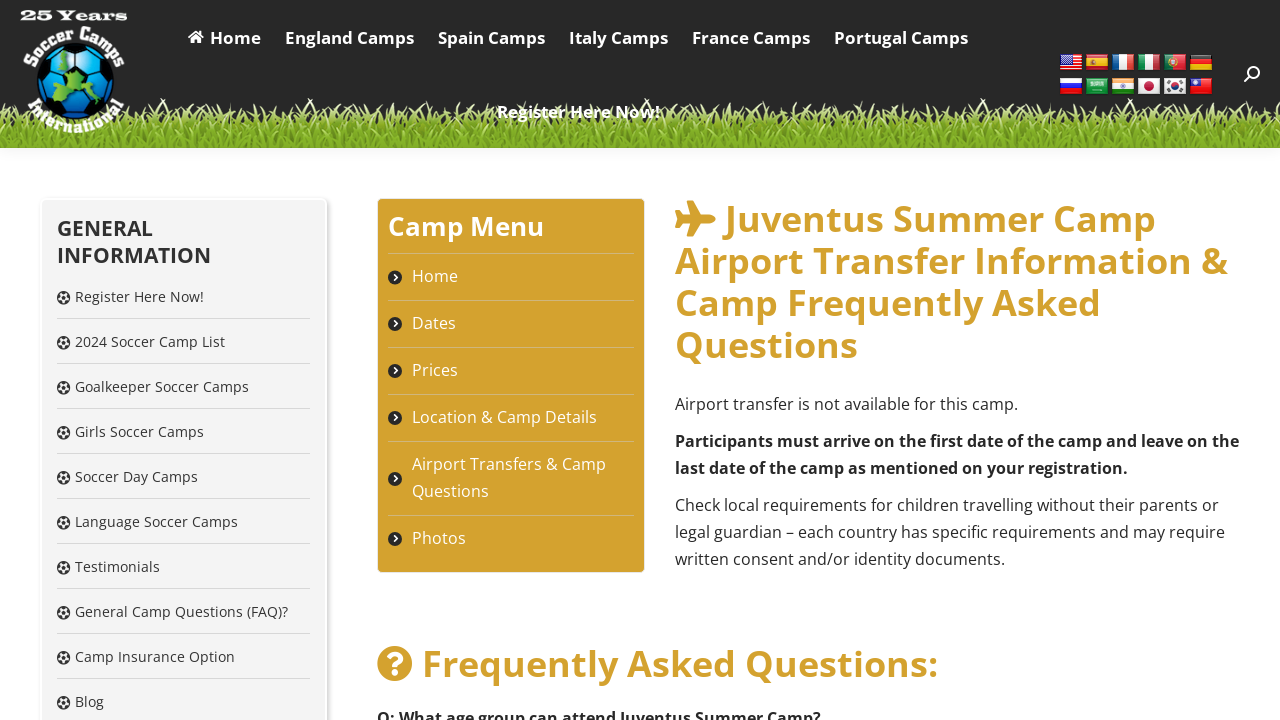Determine the bounding box coordinates of the element that should be clicked to execute the following command: "View Airport Transfer Information".

[0.527, 0.276, 0.969, 0.509]